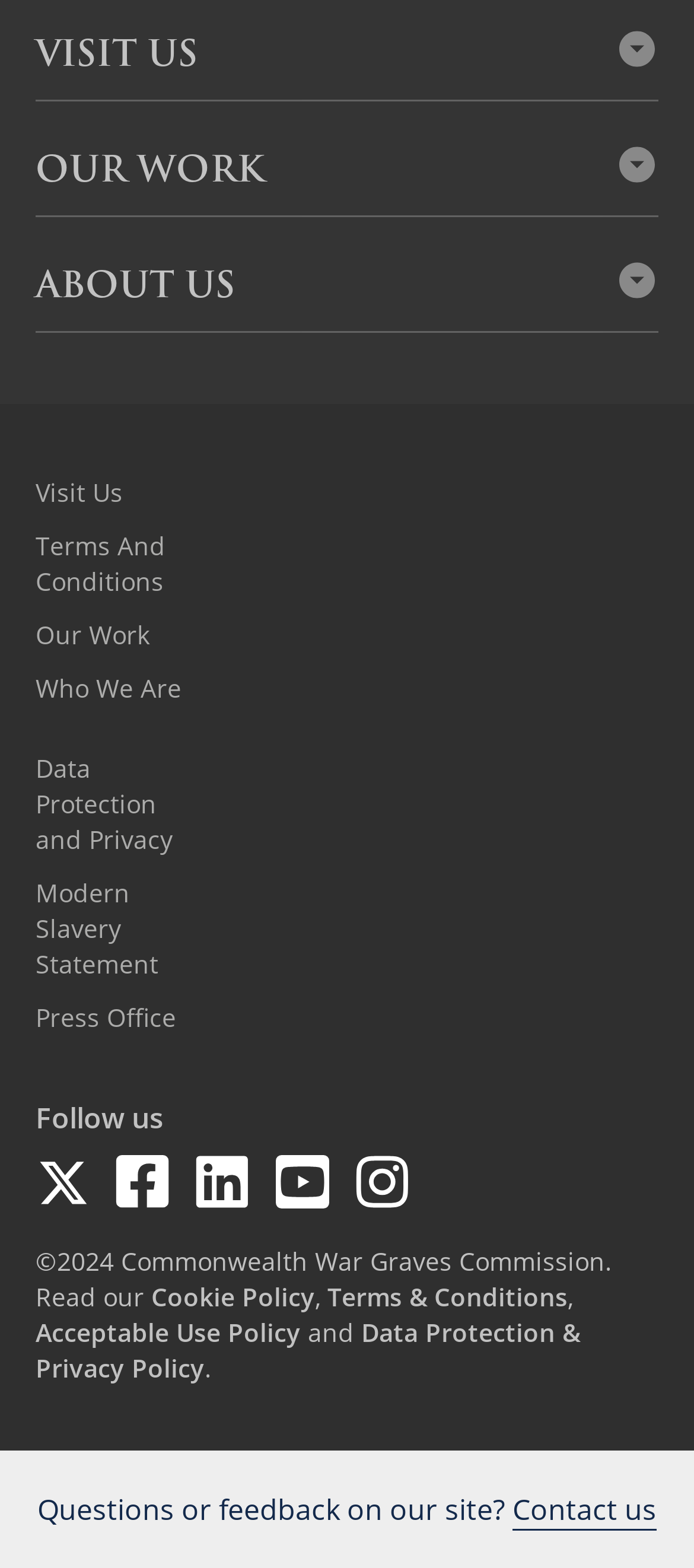Specify the bounding box coordinates of the element's region that should be clicked to achieve the following instruction: "Contact us". The bounding box coordinates consist of four float numbers between 0 and 1, in the format [left, top, right, bottom].

[0.738, 0.95, 0.946, 0.976]